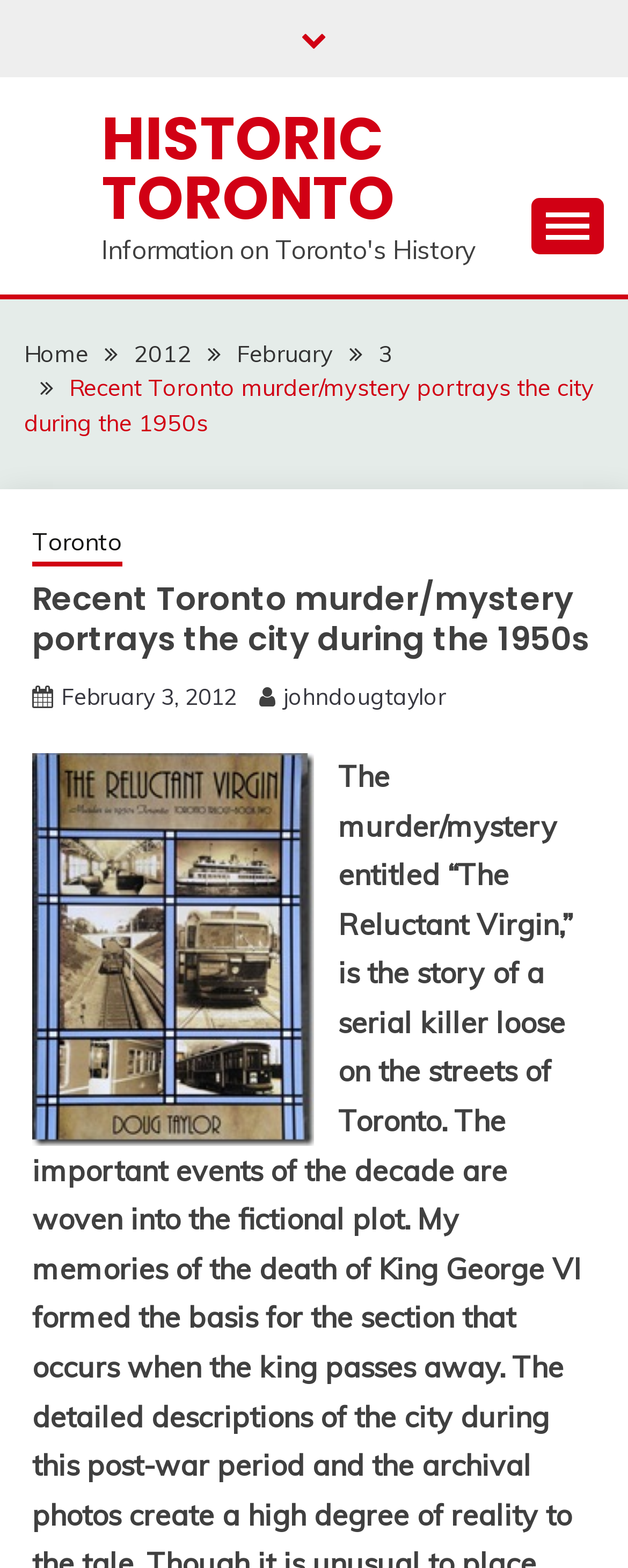Find the bounding box of the UI element described as: "parent_node: HISTORIC TORONTO". The bounding box coordinates should be given as four float values between 0 and 1, i.e., [left, top, right, bottom].

[0.846, 0.126, 0.962, 0.162]